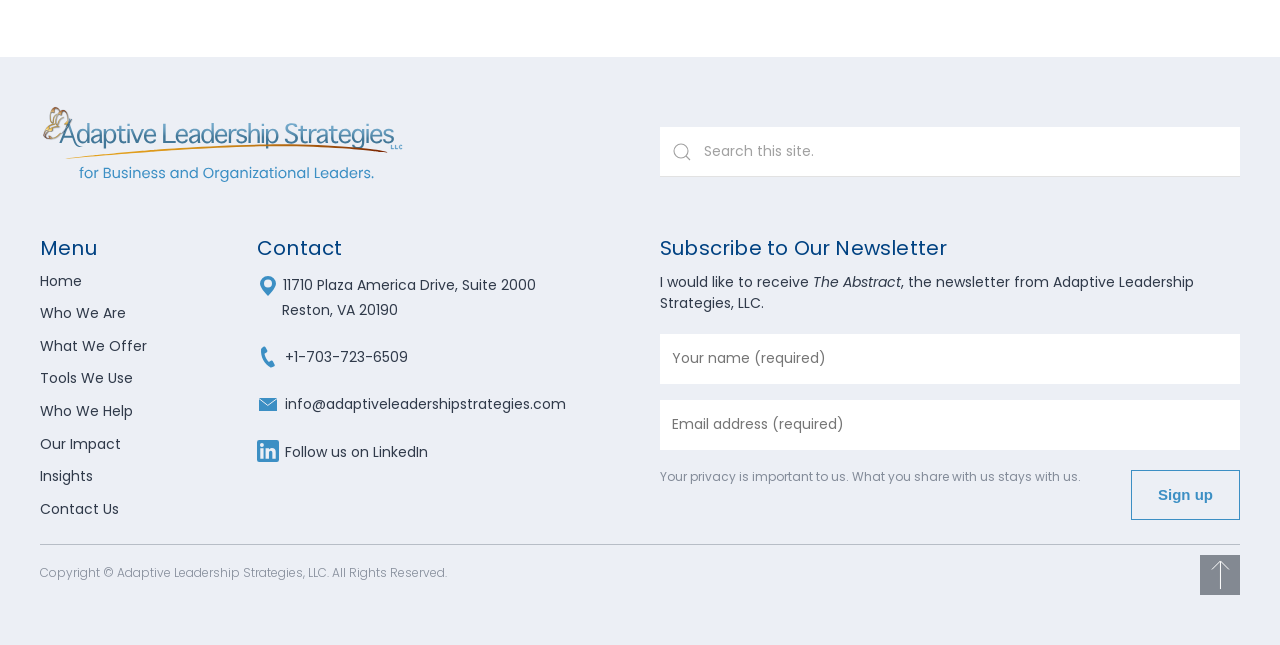Provide the bounding box coordinates of the HTML element this sentence describes: "Terms of Use".

None